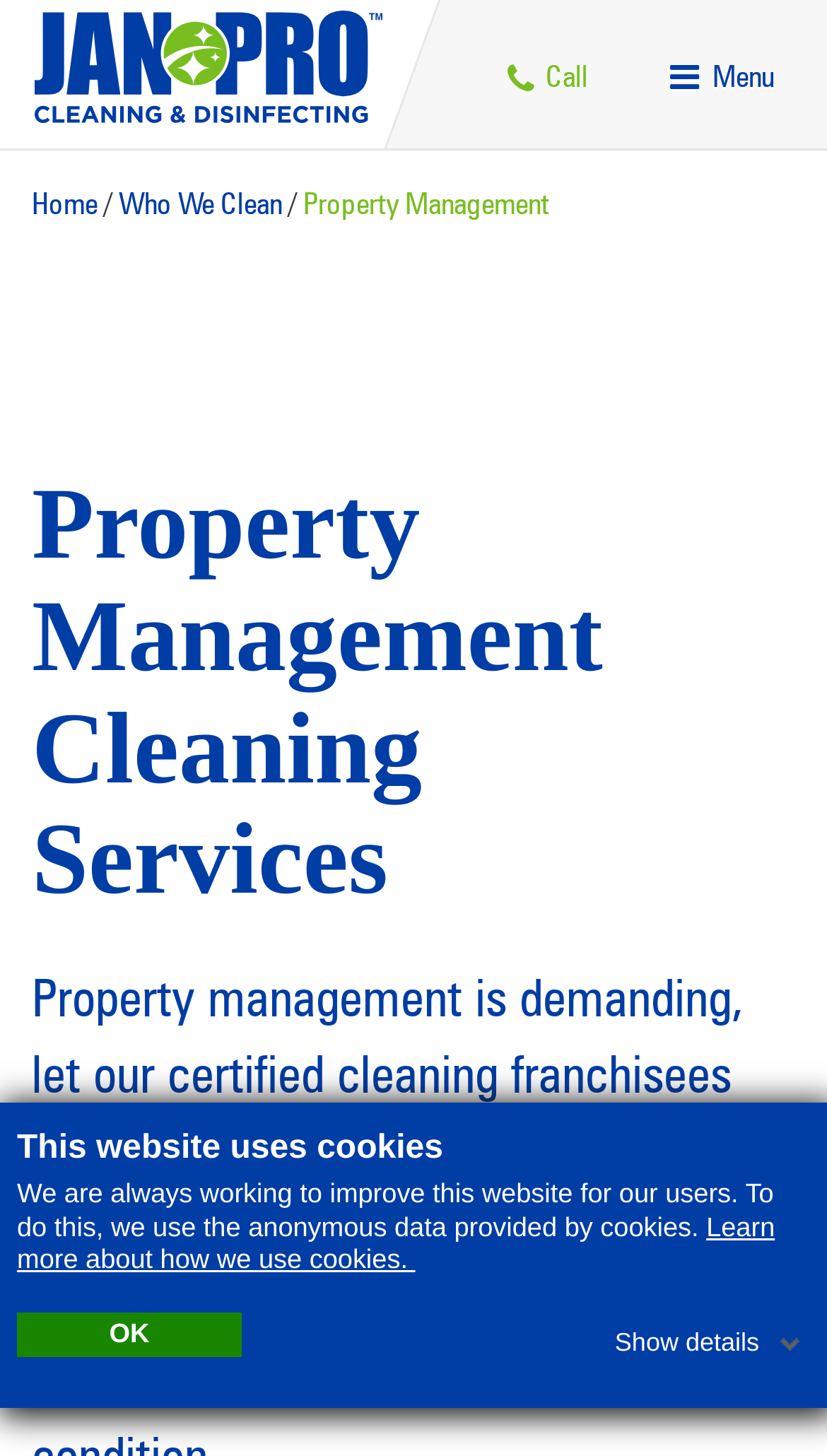Please identify the bounding box coordinates of the clickable area that will allow you to execute the instruction: "Find a location".

[0.686, 0.836, 0.917, 0.966]